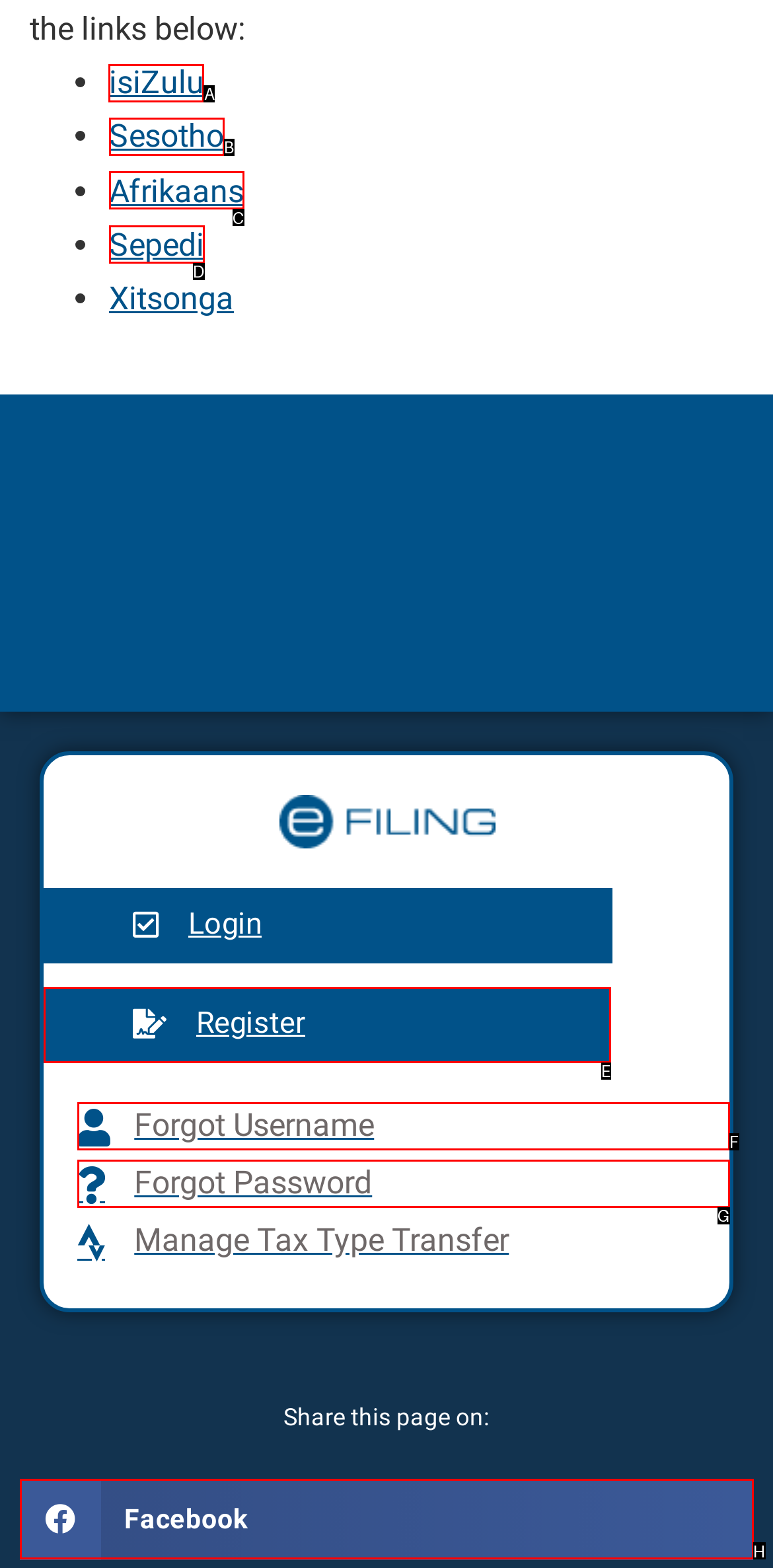Determine which option should be clicked to carry out this task: Click on isiZulu
State the letter of the correct choice from the provided options.

A